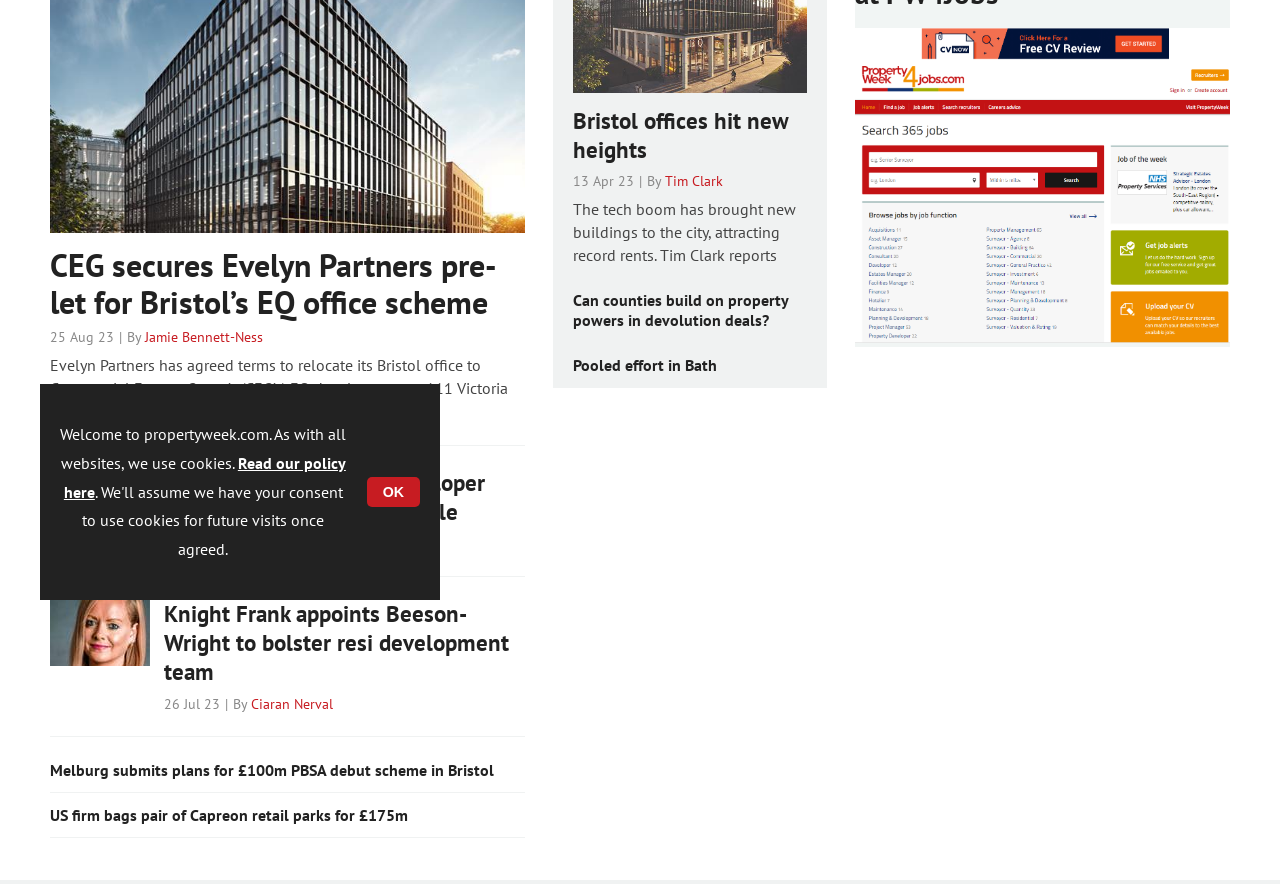Find the bounding box of the UI element described as follows: "alt="Debt - loan"".

[0.039, 0.531, 0.117, 0.606]